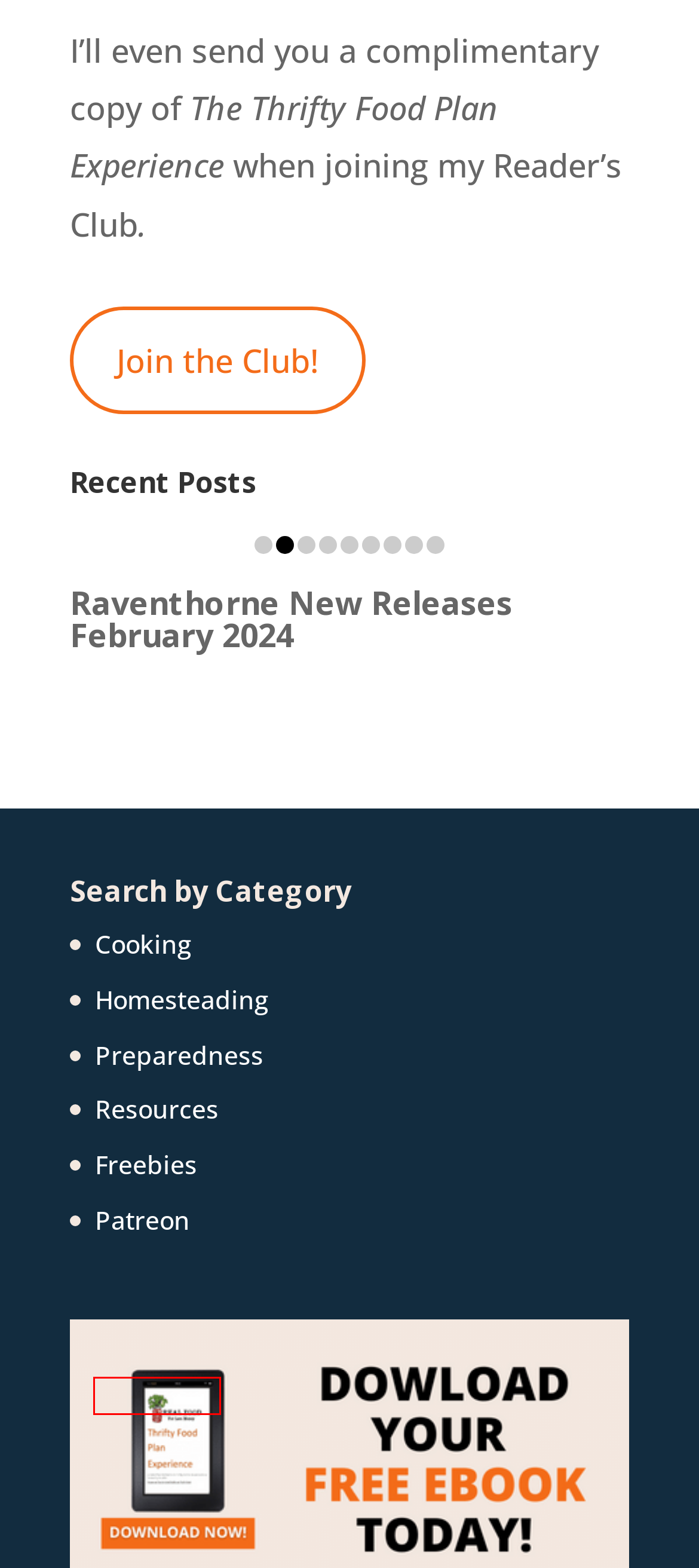You are given a screenshot of a webpage within which there is a red rectangle bounding box. Please choose the best webpage description that matches the new webpage after clicking the selected element in the bounding box. Here are the options:
A. Freebies - Homespun Oasis by Millie Copper
B. Homesteading - Homespun Oasis by Millie Copper
C. Preparedness - Homespun Oasis by Millie Copper
D. Free eBook Today Only! - Homespun Oasis by Millie Copper
E. Home - Millie Copper
F. Recommended Resources - Homespun Oasis by Millie Copper
G. Millie Copper, Author at Homespun Oasis by Millie Copper
H. Cooking - Homespun Oasis by Millie Copper

F